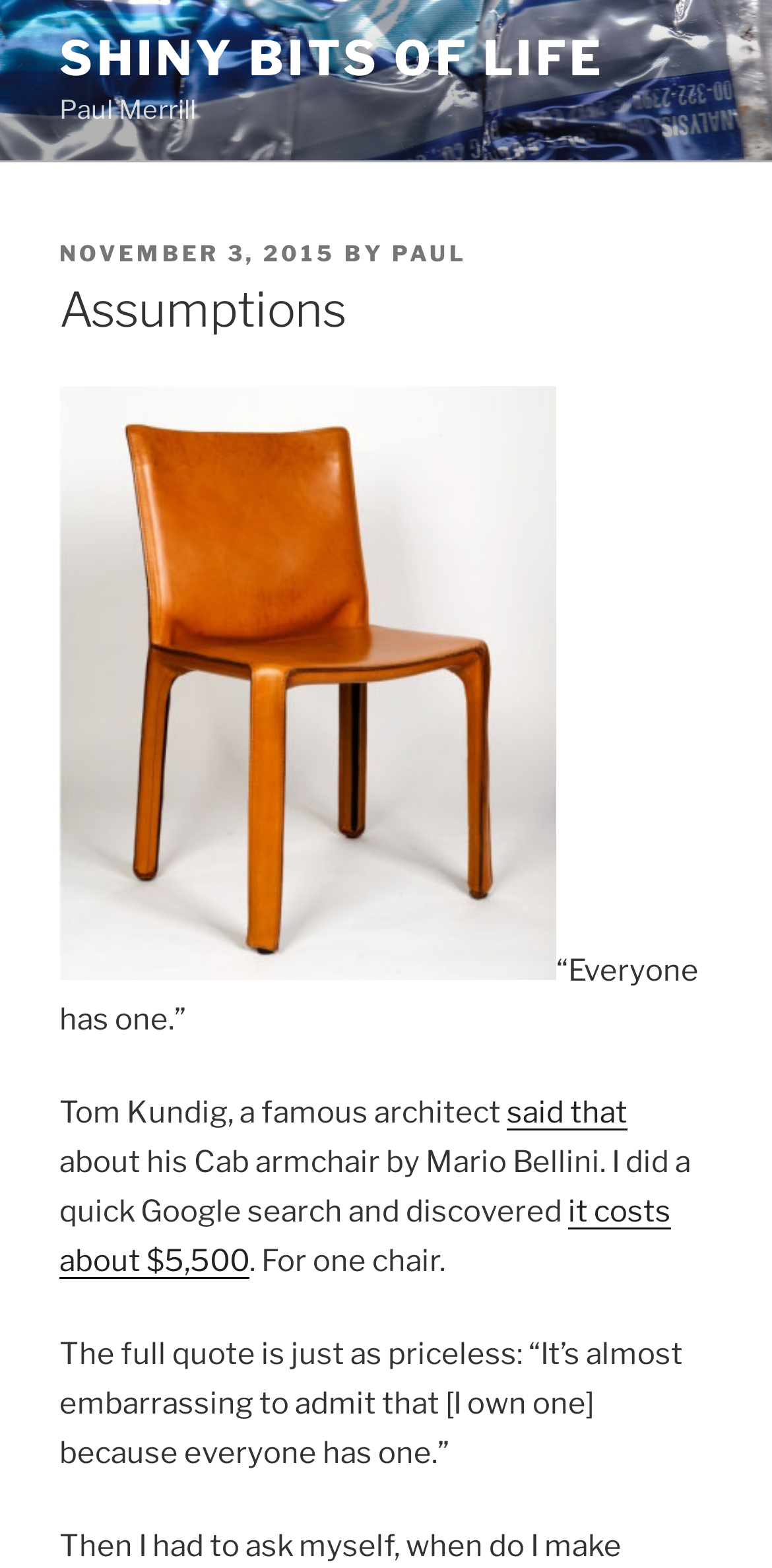What is the name of the chair mentioned in the article?
Give a thorough and detailed response to the question.

The name of the chair can be found in the article's content, where it is mentioned that Tom Kundig, a famous architect, said that about his Cab armchair by Mario Bellini. This information is also linked, indicating that it is a specific product.